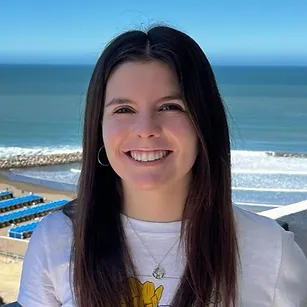What is the woman wearing around her neck?
From the image, provide a succinct answer in one word or a short phrase.

A necklace